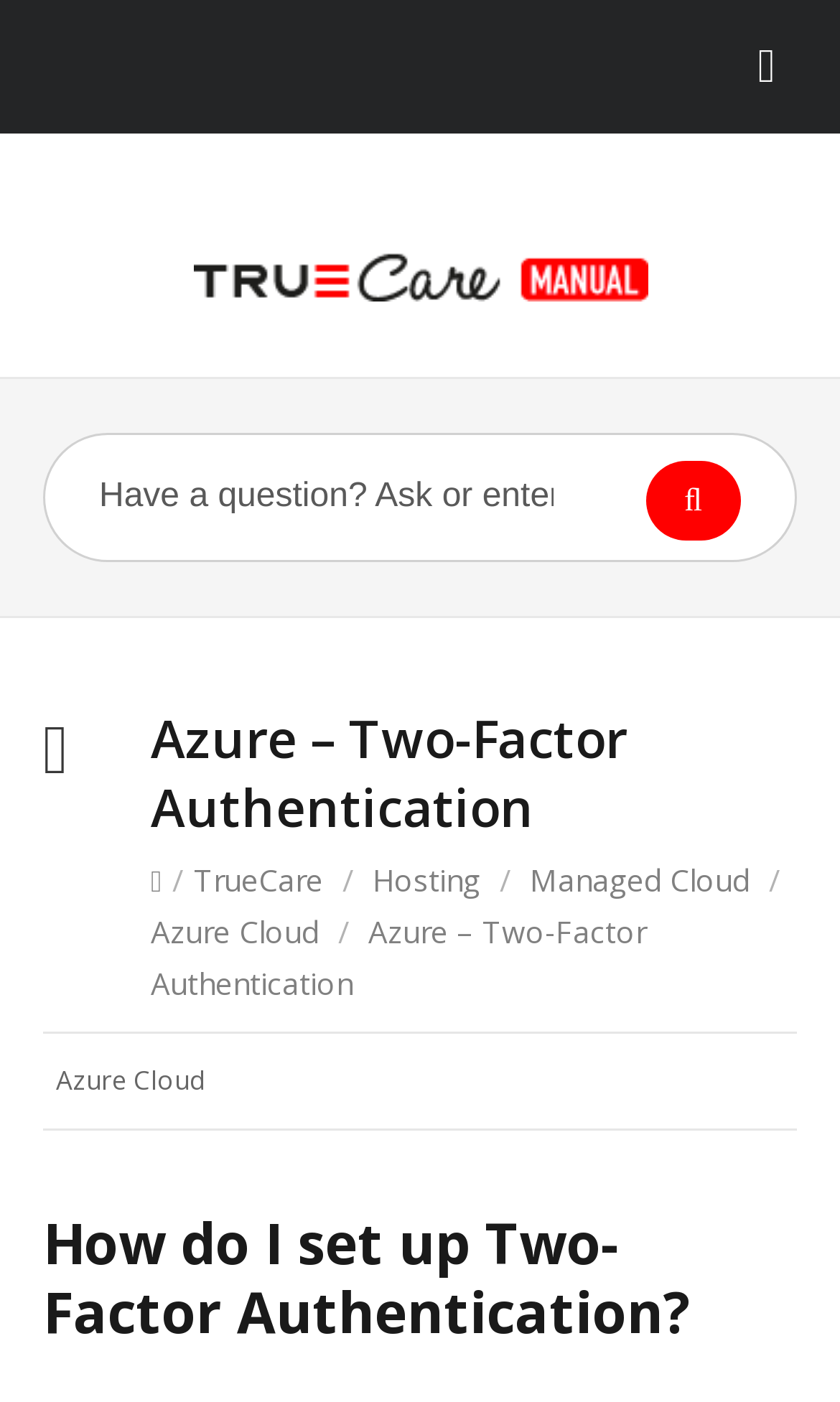Can you find and provide the title of the webpage?

Azure – Two-Factor Authentication